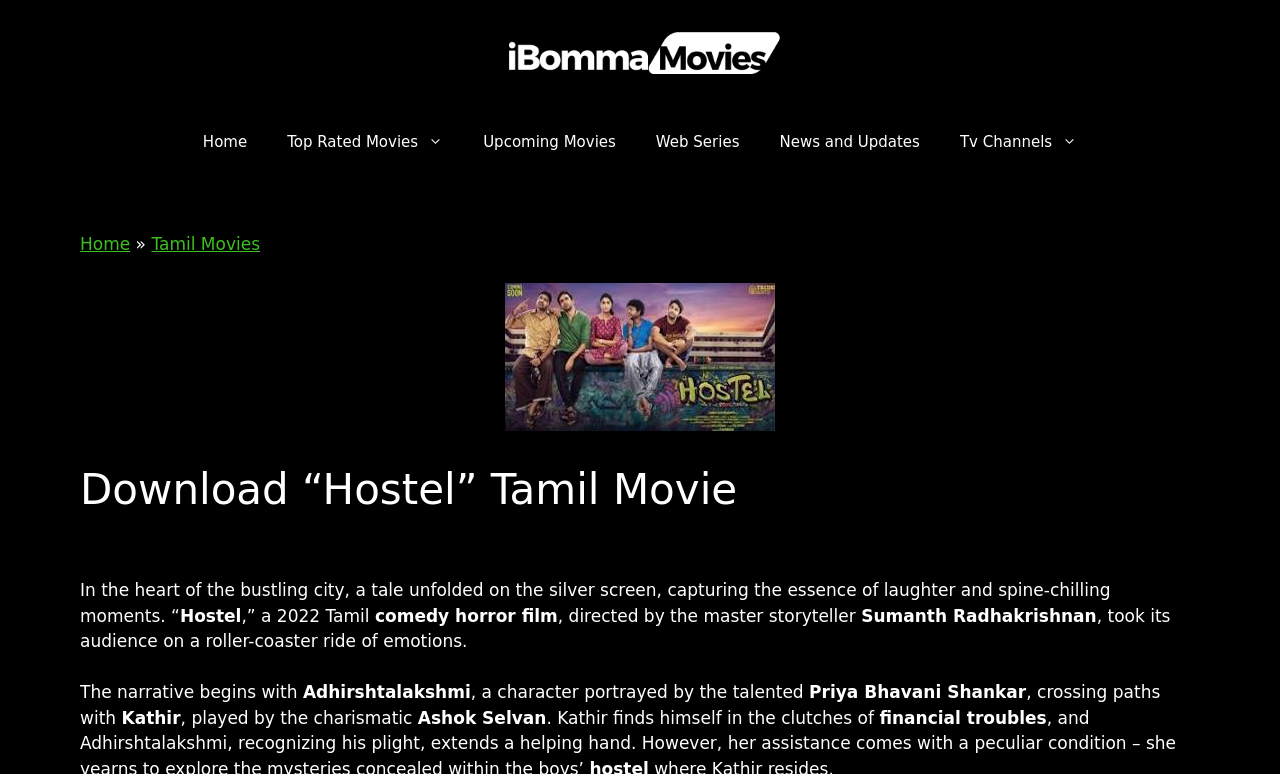What is the name of the movie?
Respond with a short answer, either a single word or a phrase, based on the image.

Hostel